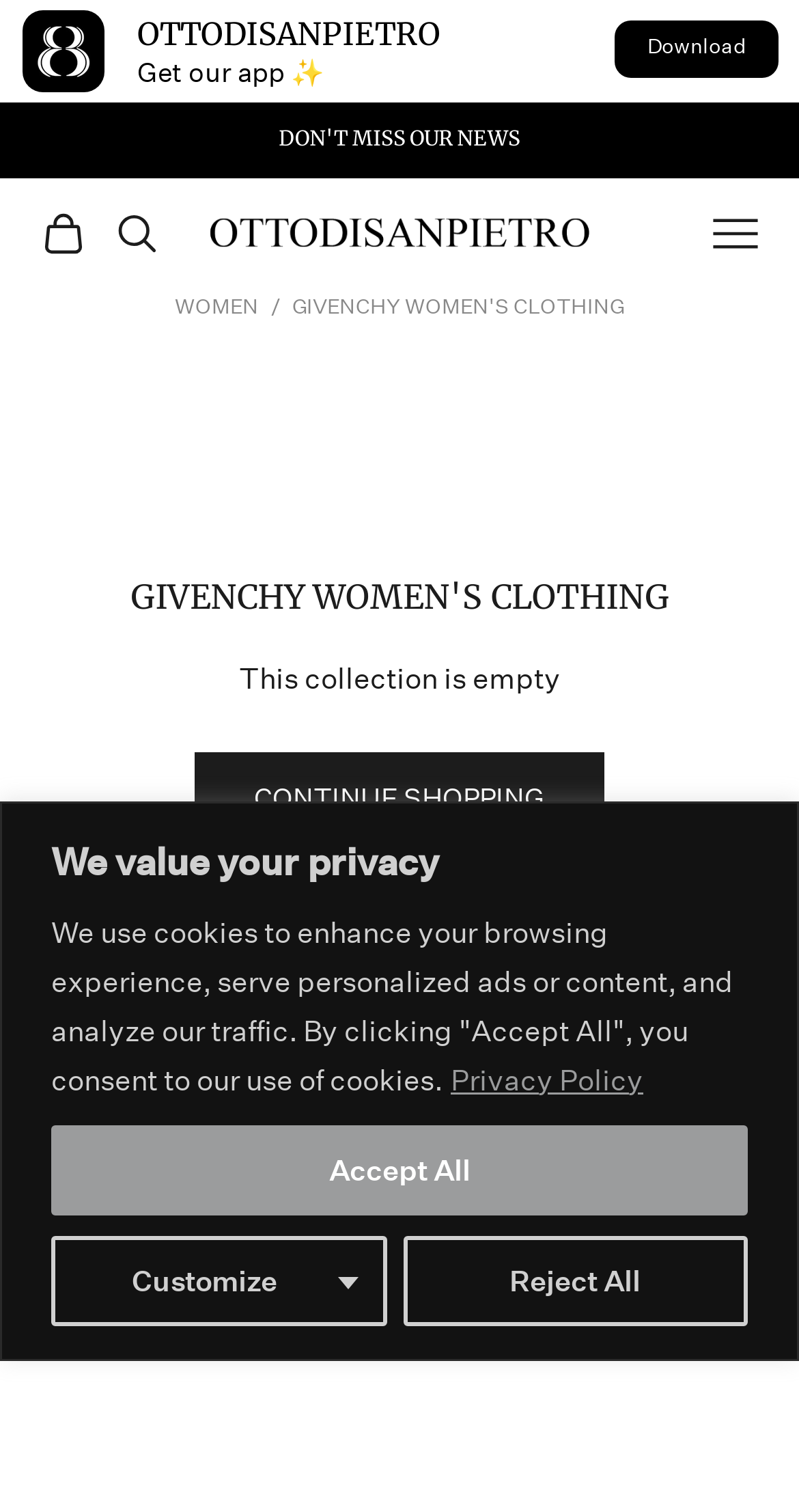Predict the bounding box coordinates of the area that should be clicked to accomplish the following instruction: "Open navigation menu". The bounding box coordinates should consist of four float numbers between 0 and 1, i.e., [left, top, right, bottom].

[0.892, 0.139, 0.949, 0.169]